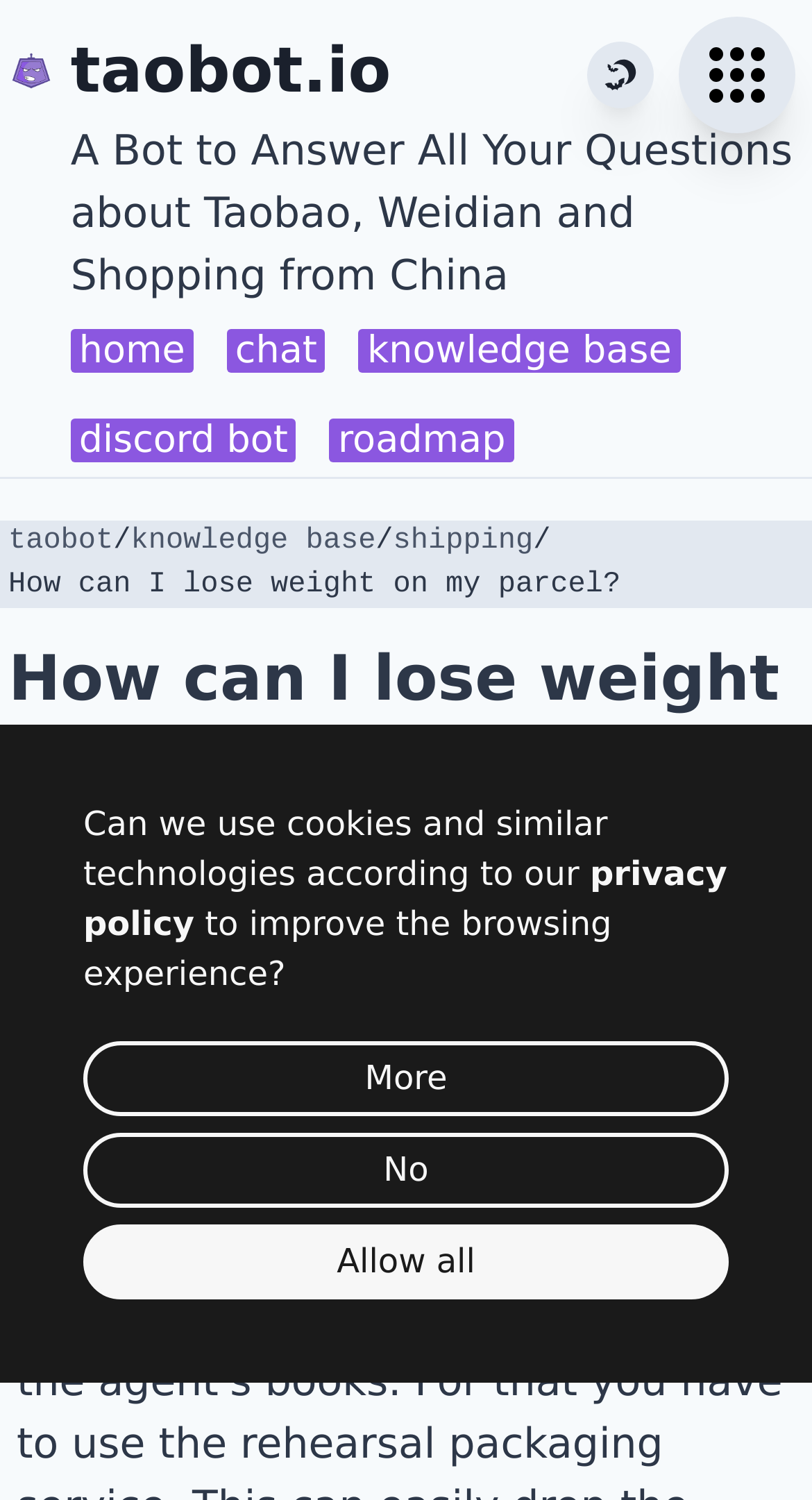What is the name of the website?
Please provide a comprehensive answer based on the information in the image.

The name of the website can be found in the top-left corner of the webpage, where the website logo is located. The text 'taobot.io' is written next to the logo.